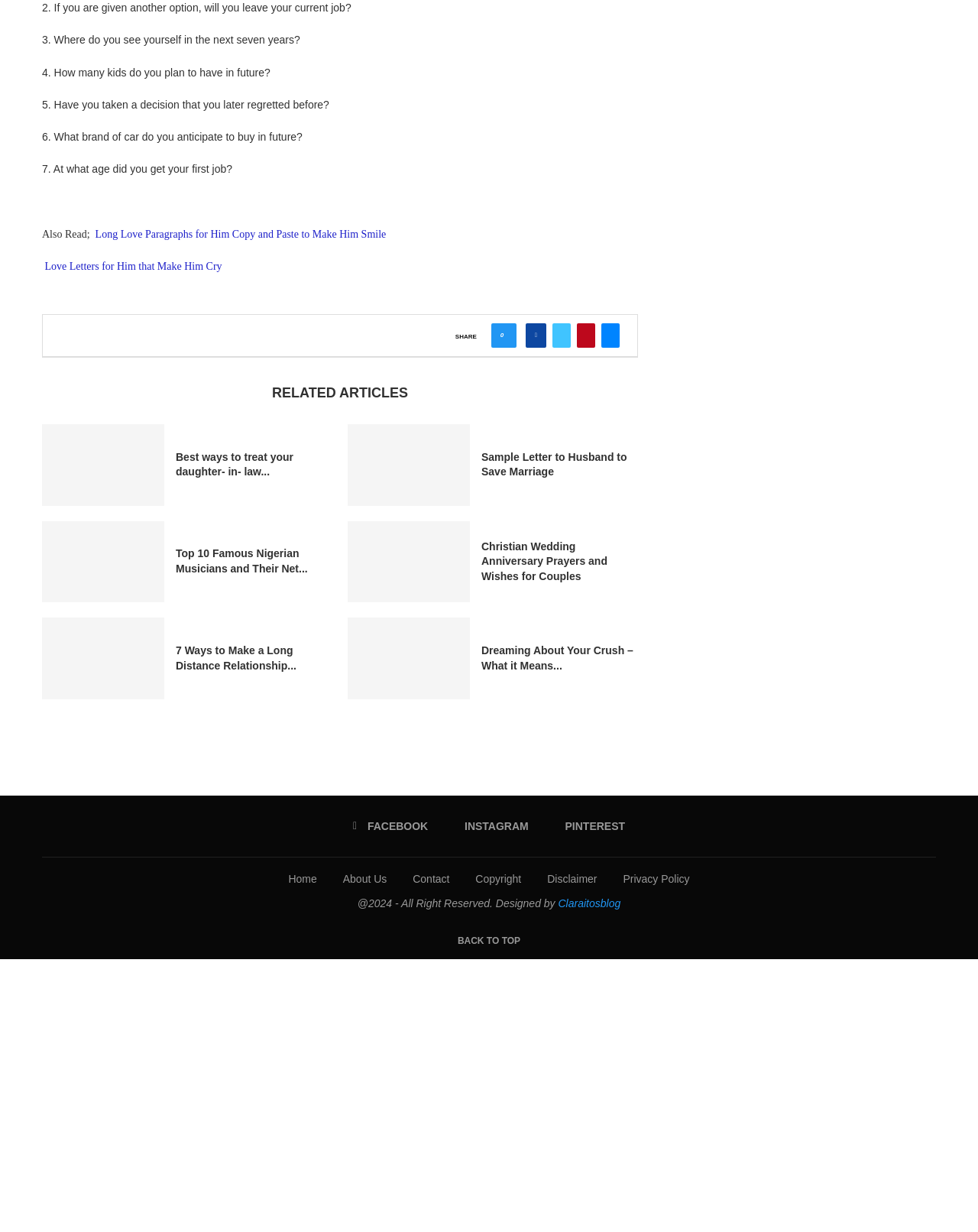Please find and report the bounding box coordinates of the element to click in order to perform the following action: "Go to top". The coordinates should be expressed as four float numbers between 0 and 1, in the format [left, top, right, bottom].

[0.468, 0.758, 0.532, 0.768]